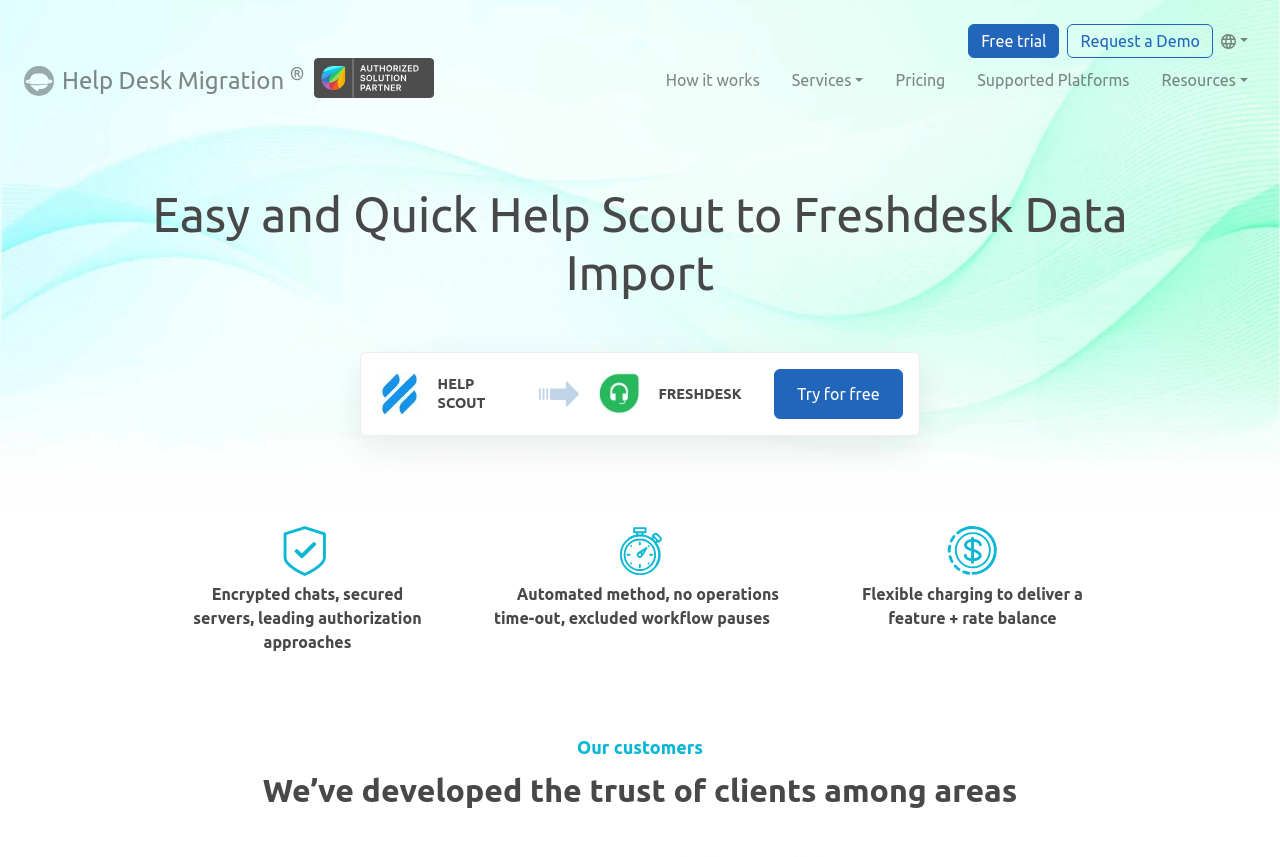Provide the bounding box coordinates of the HTML element this sentence describes: "Free trial".

[0.756, 0.028, 0.828, 0.068]